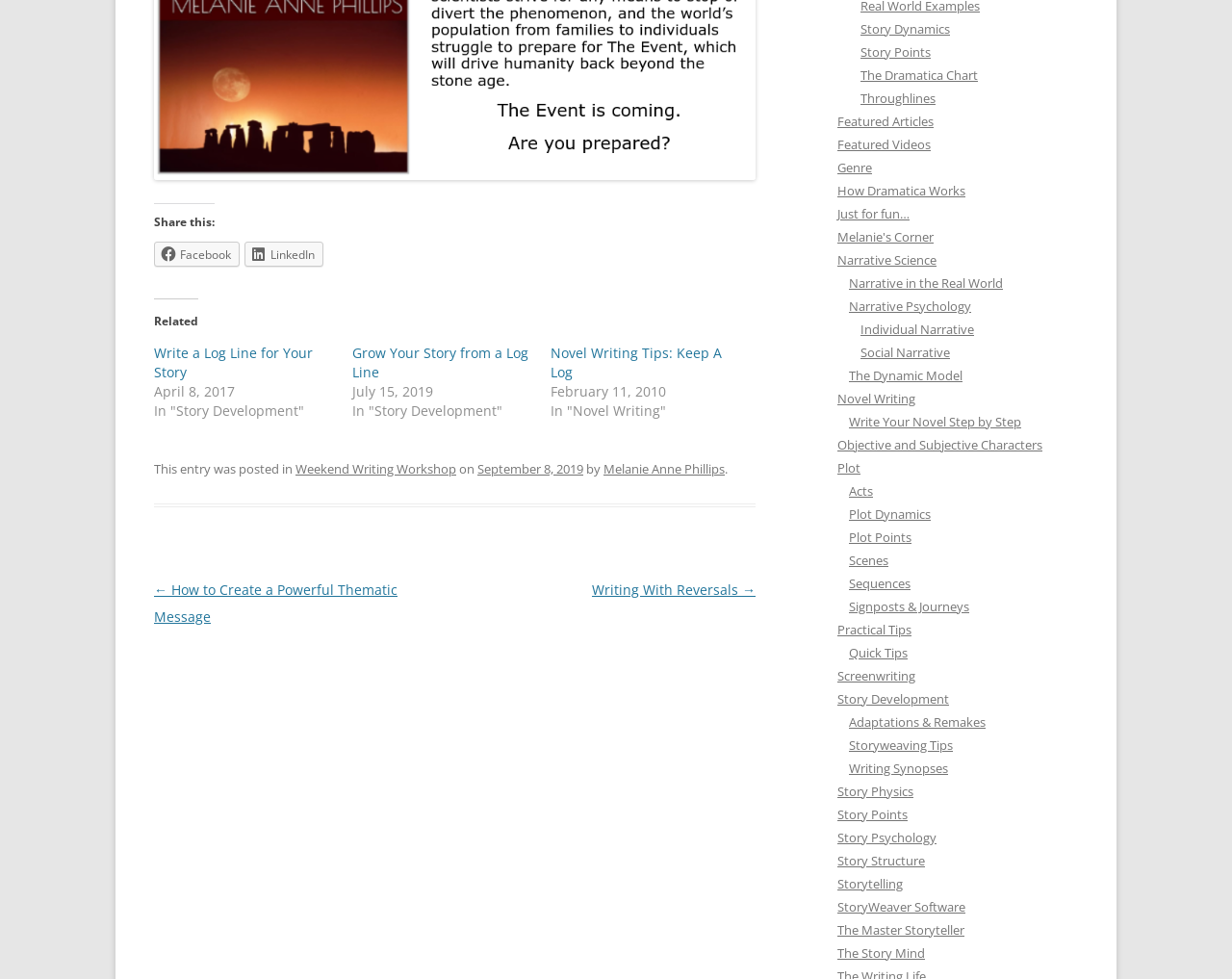Show the bounding box coordinates for the element that needs to be clicked to execute the following instruction: "Visit 'Story Dynamics'". Provide the coordinates in the form of four float numbers between 0 and 1, i.e., [left, top, right, bottom].

[0.698, 0.021, 0.771, 0.038]